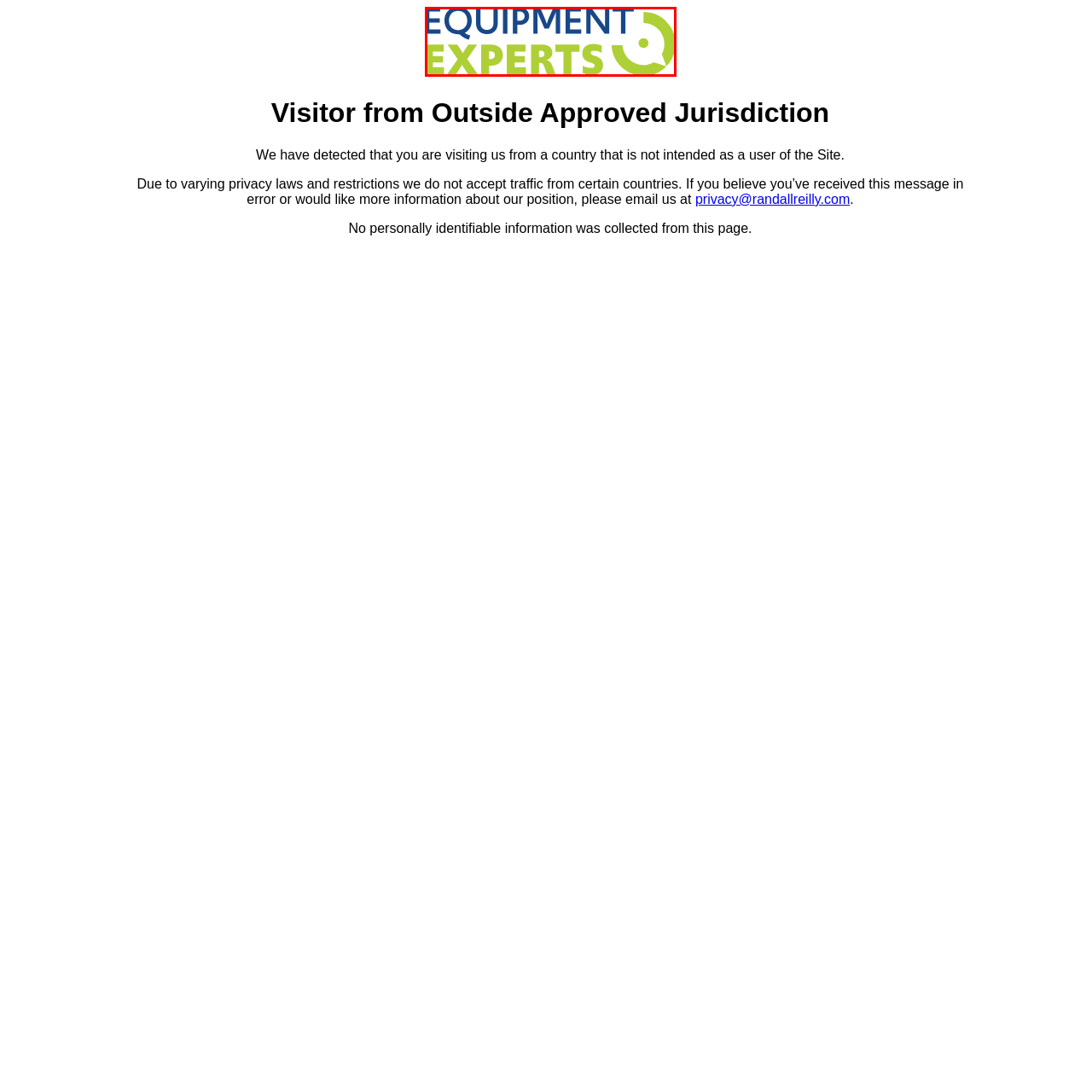Use the image within the highlighted red box to answer the following question with a single word or phrase:
What does the vibrant green color in the logo symbolize?

Innovation and growth